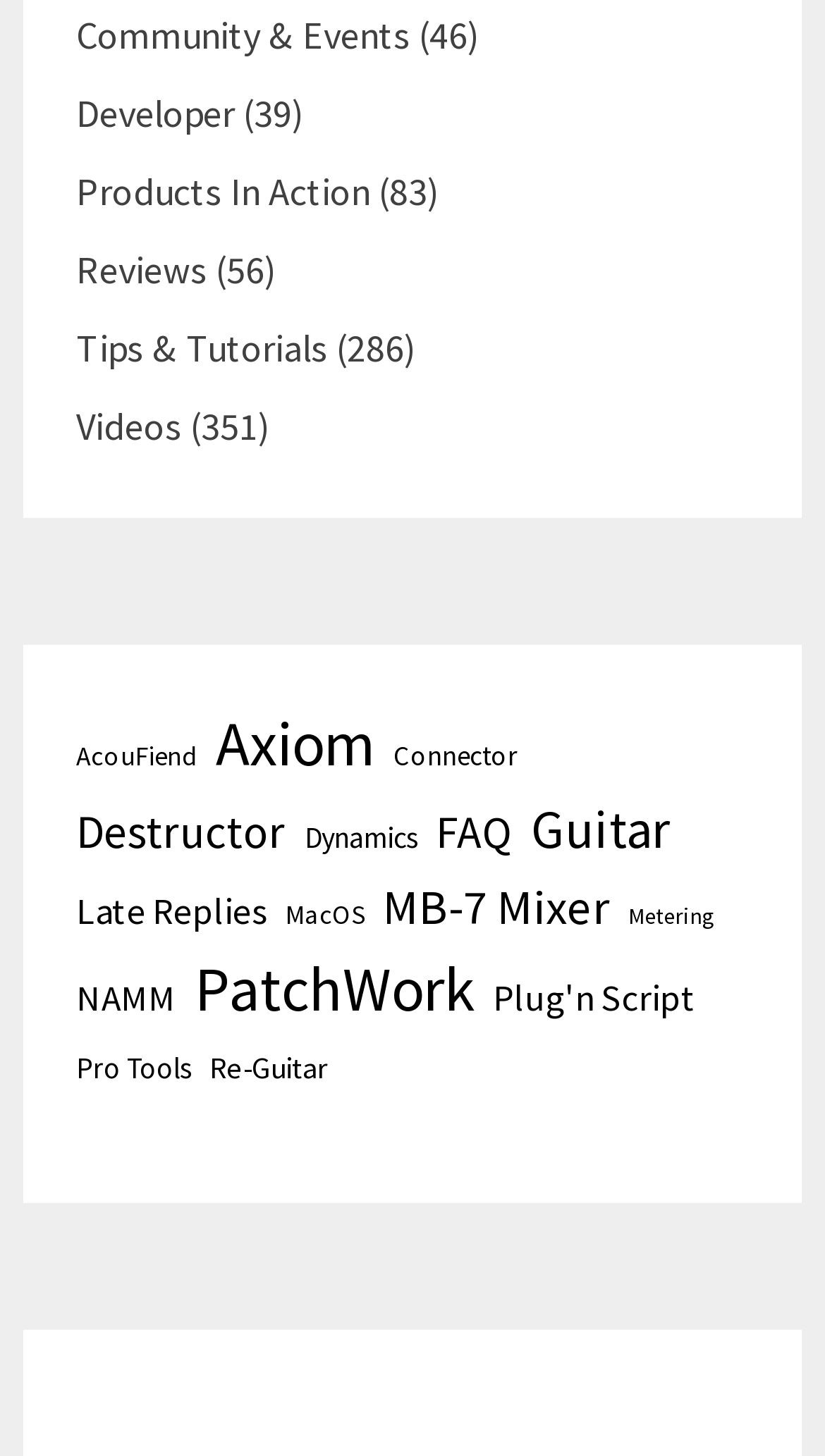Show the bounding box coordinates of the region that should be clicked to follow the instruction: "Read reviews."

[0.093, 0.169, 0.252, 0.202]